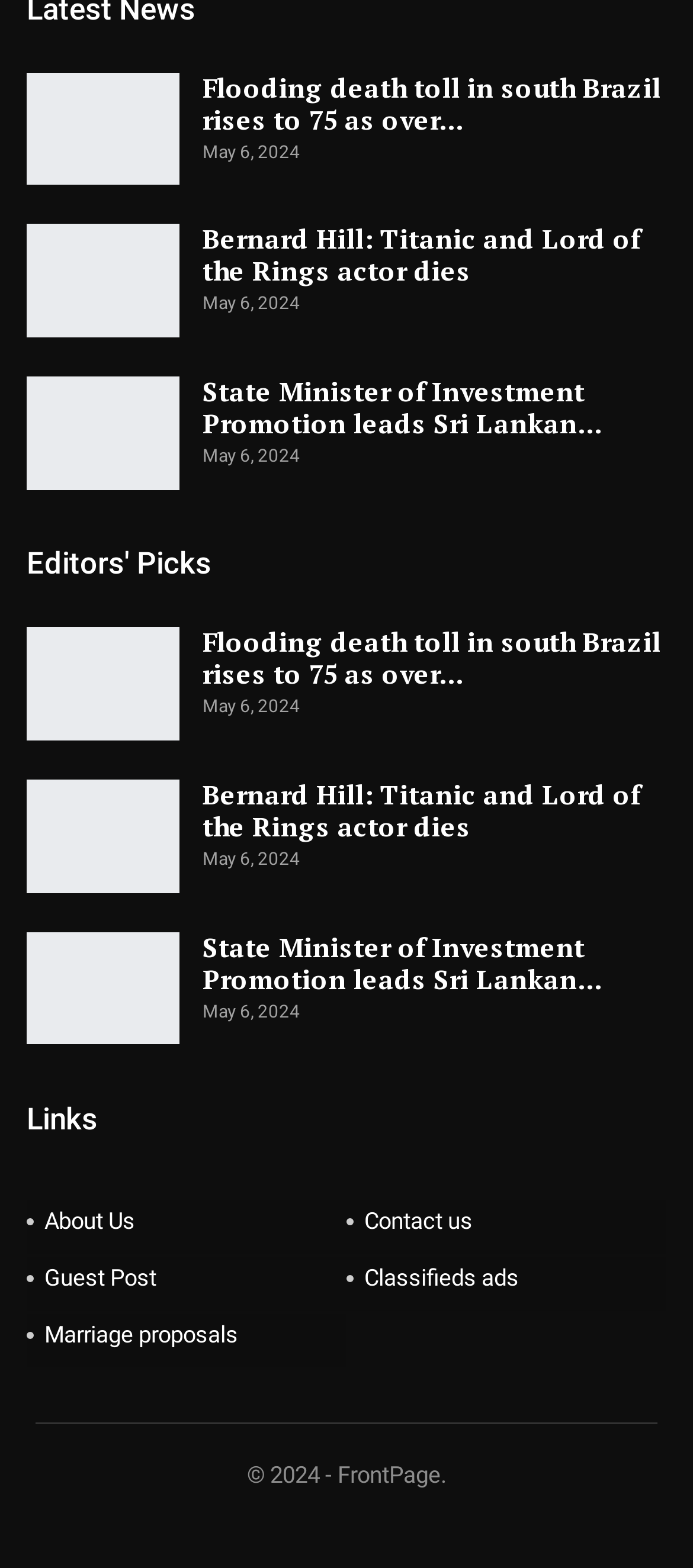Please identify the bounding box coordinates of the clickable region that I should interact with to perform the following instruction: "Go to the About Us page". The coordinates should be expressed as four float numbers between 0 and 1, i.e., [left, top, right, bottom].

[0.038, 0.765, 0.5, 0.799]